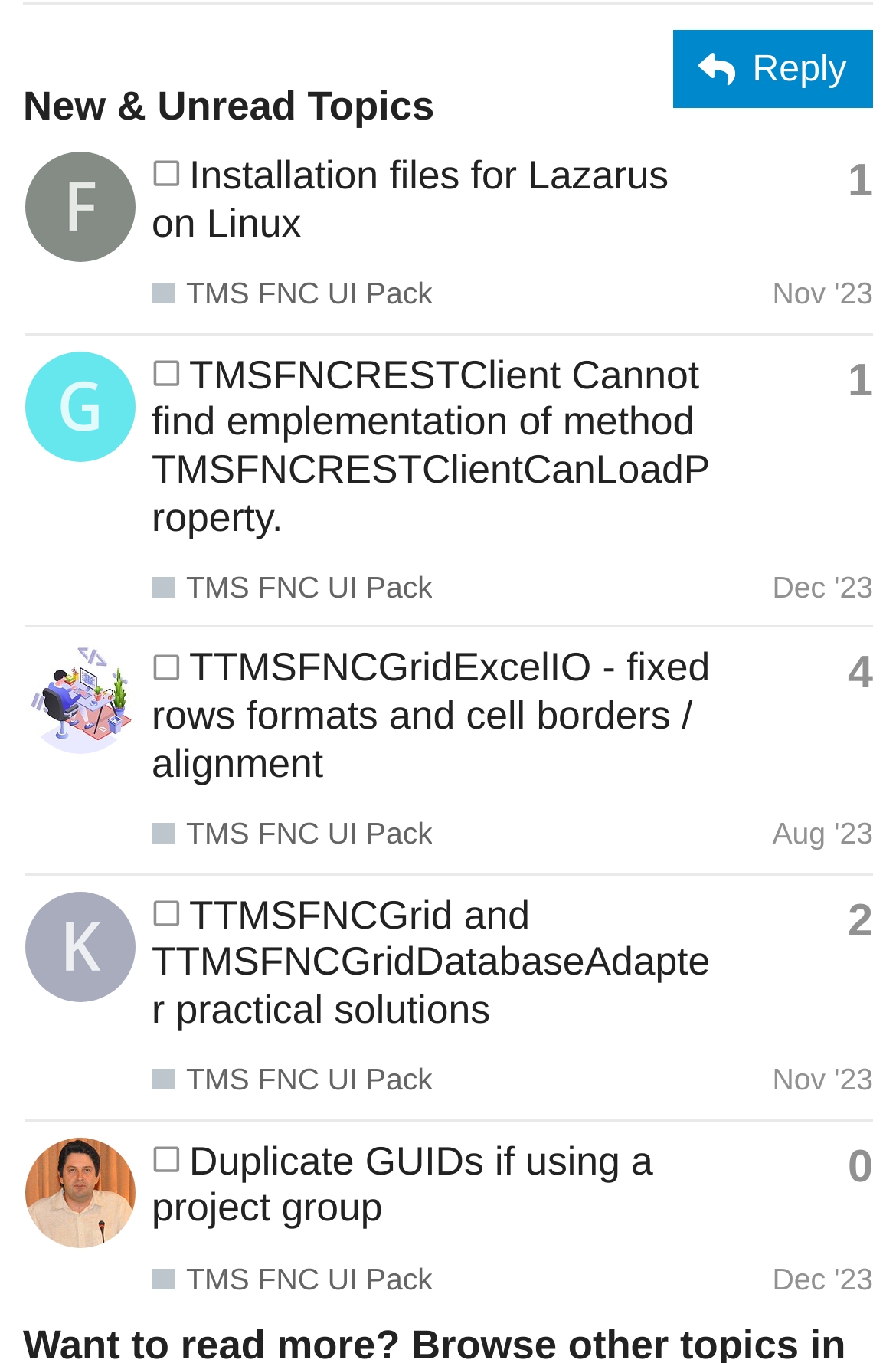Determine the bounding box coordinates for the region that must be clicked to execute the following instruction: "View topic 'Installation files for Lazarus on Linux'".

[0.169, 0.112, 0.746, 0.18]